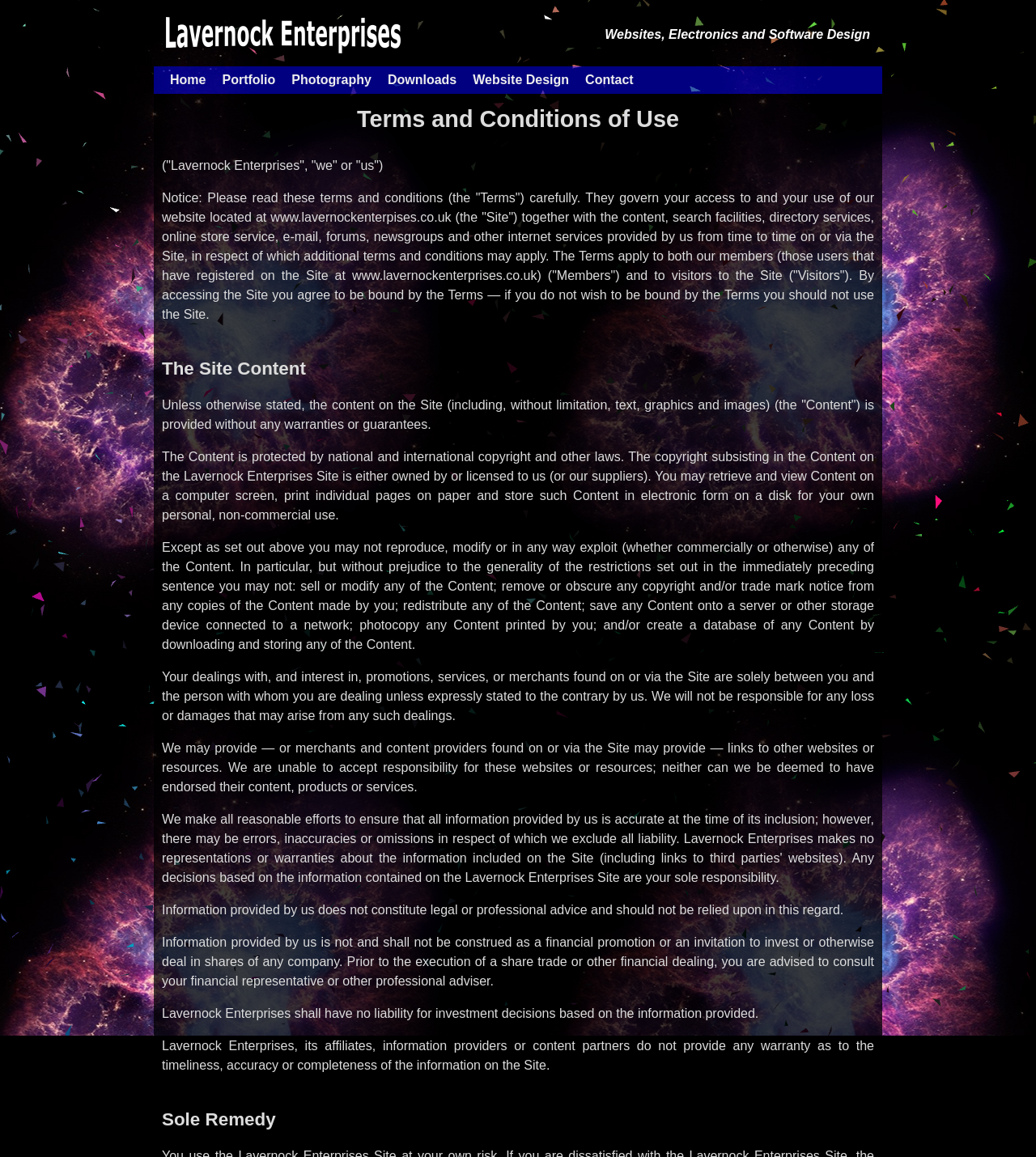Based on the element description, predict the bounding box coordinates (top-left x, top-left y, bottom-right x, bottom-right y) for the UI element in the screenshot: Portfolio

[0.207, 0.057, 0.274, 0.081]